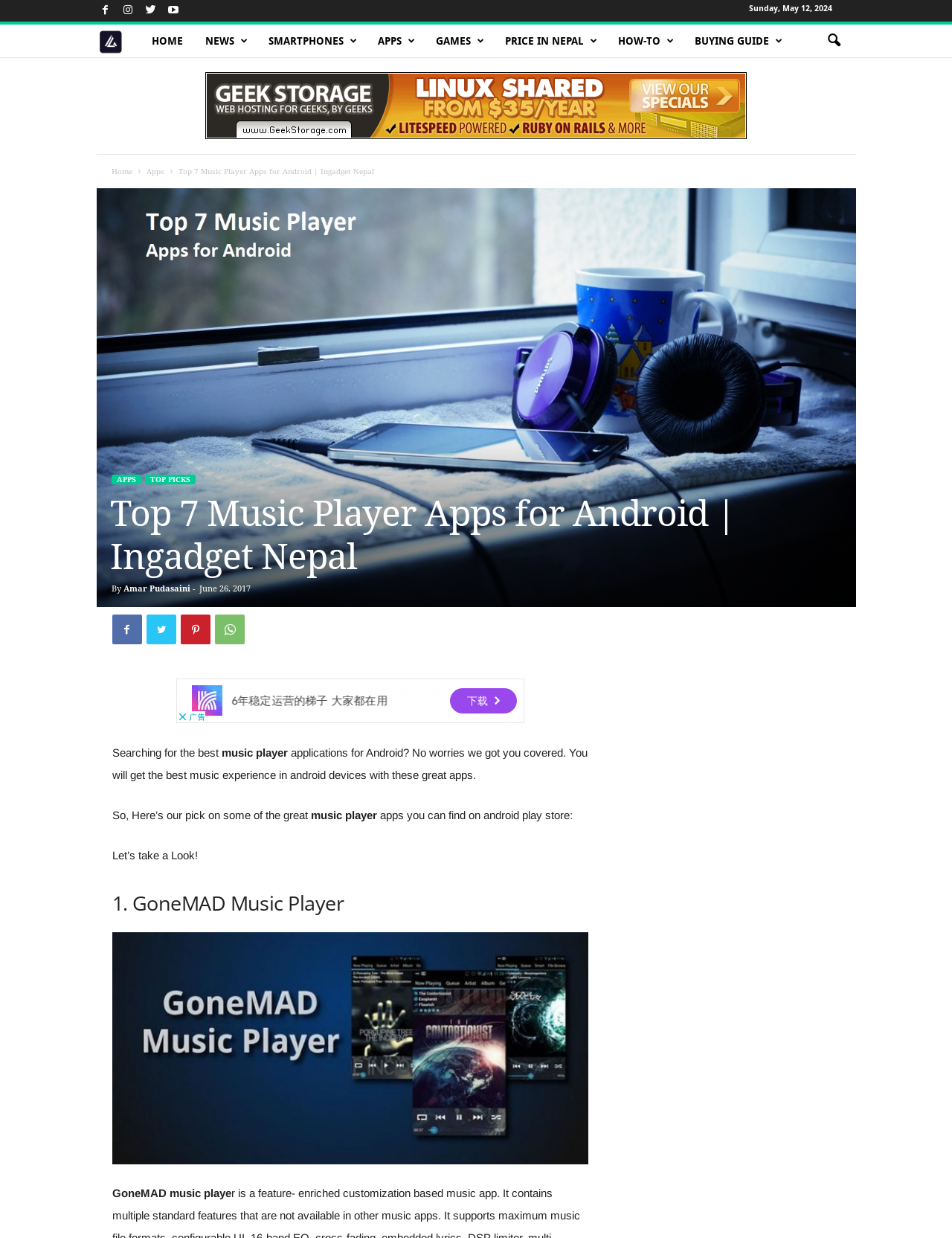Locate the bounding box coordinates of the item that should be clicked to fulfill the instruction: "Click on the Ingadget Nepal logo".

[0.101, 0.02, 0.131, 0.046]